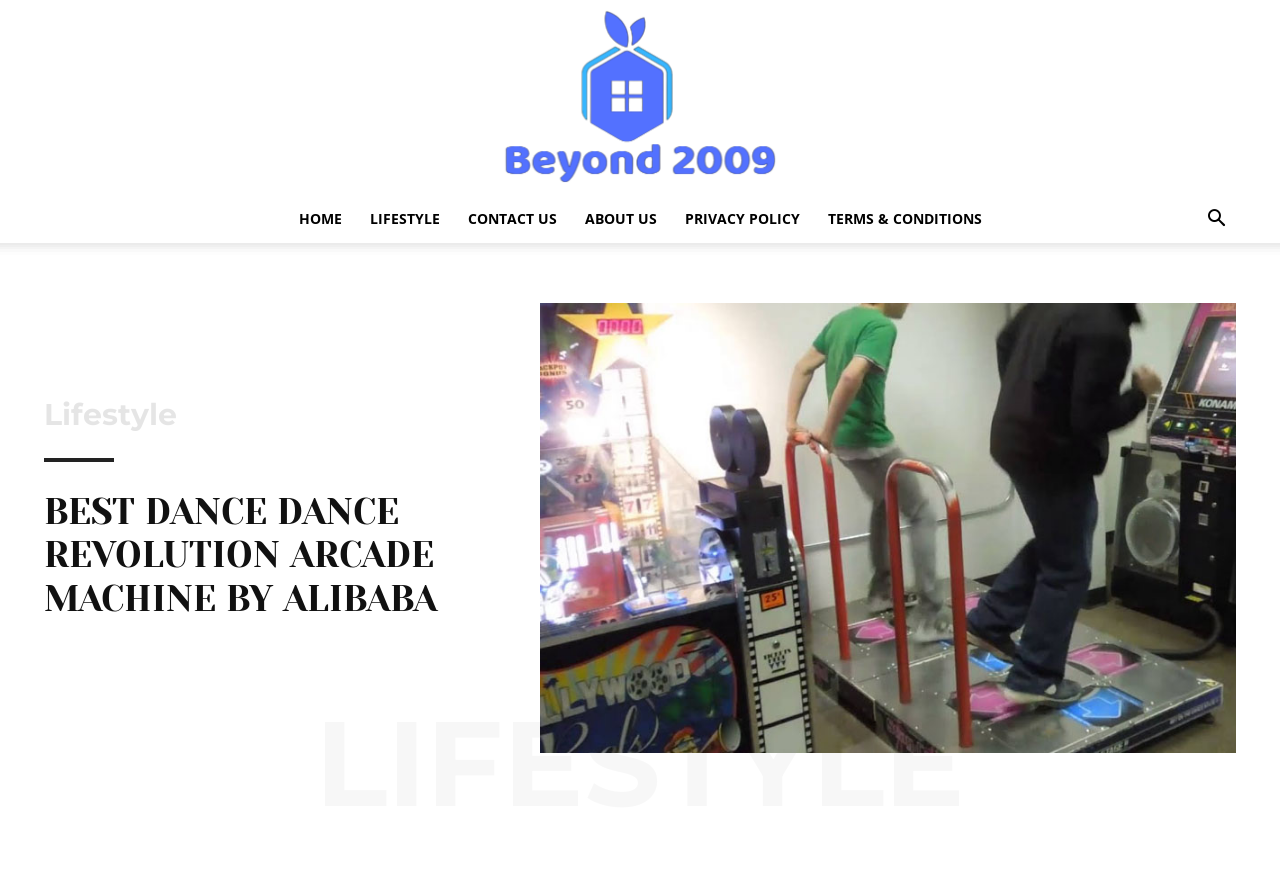How many times does the 'LIFESTYLE' link appear?
Answer with a single word or phrase by referring to the visual content.

2